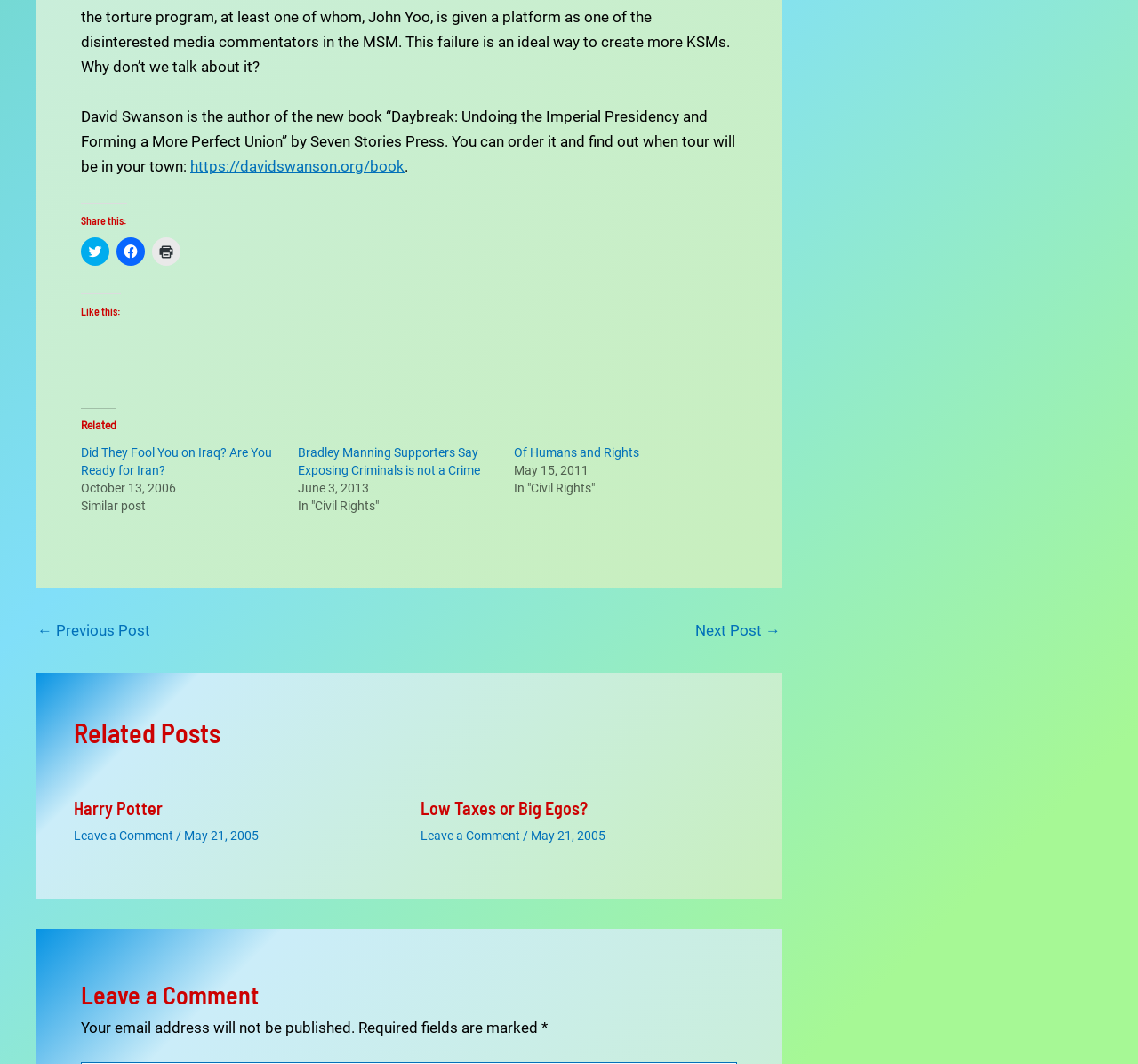What is the topic of the related post 'Harry Potter'?
Based on the image, provide a one-word or brief-phrase response.

Civil Rights